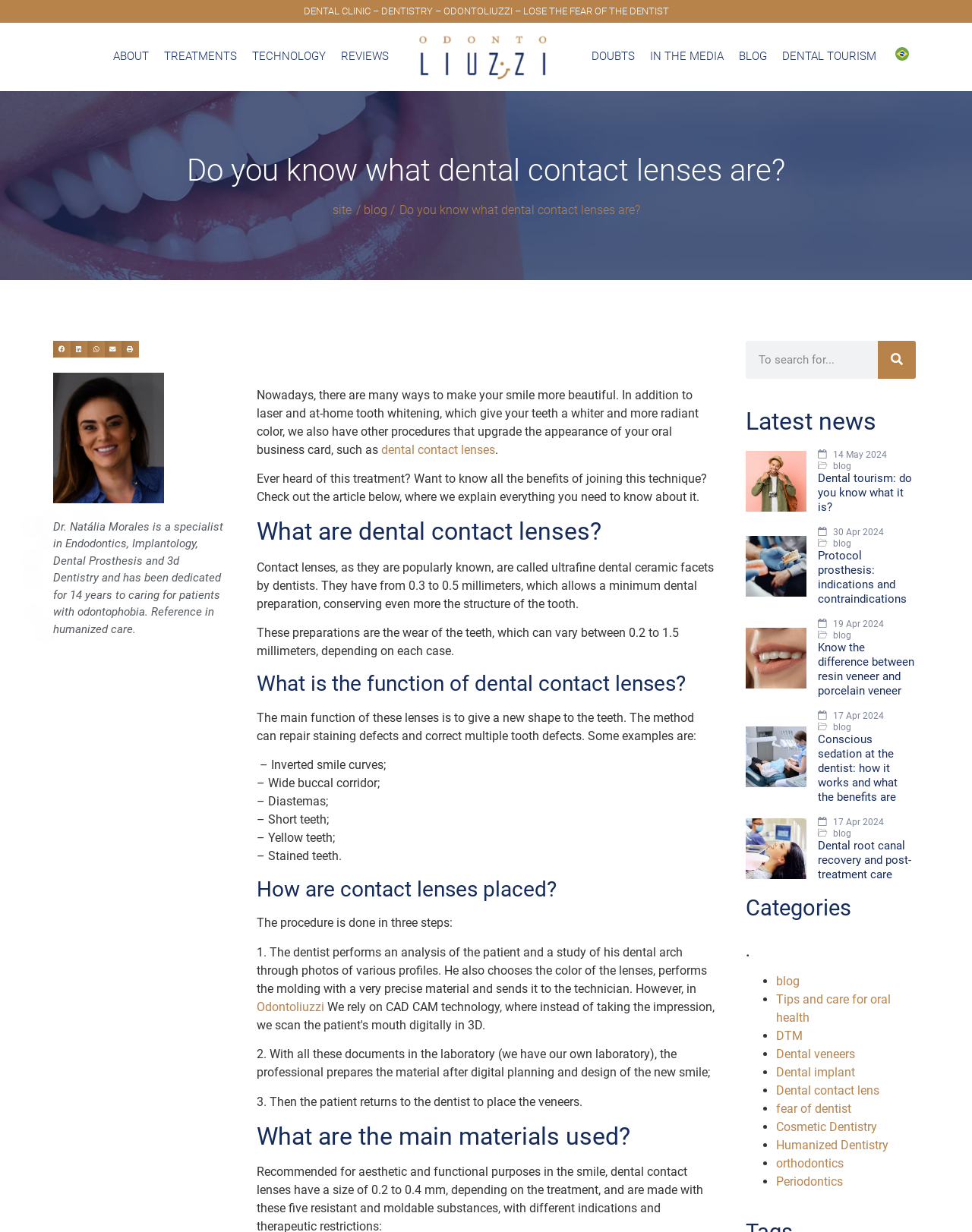Please find the bounding box coordinates of the element that must be clicked to perform the given instruction: "Click on the 'ABOUT' link". The coordinates should be four float numbers from 0 to 1, i.e., [left, top, right, bottom].

[0.101, 0.021, 0.153, 0.071]